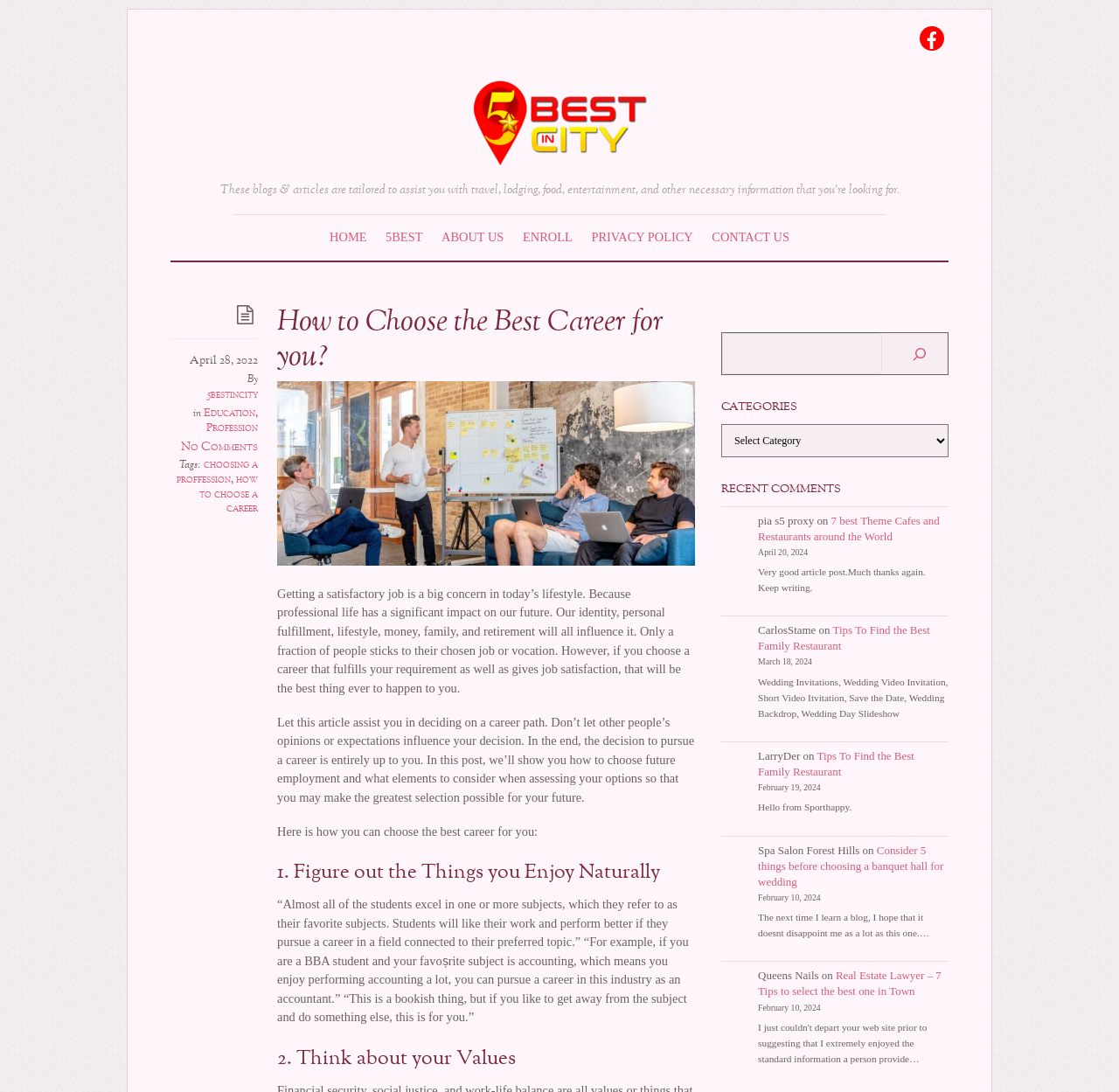How many search boxes are there?
From the details in the image, provide a complete and detailed answer to the question.

I searched for search boxes on the webpage and found only one search box with a button and a text input field.